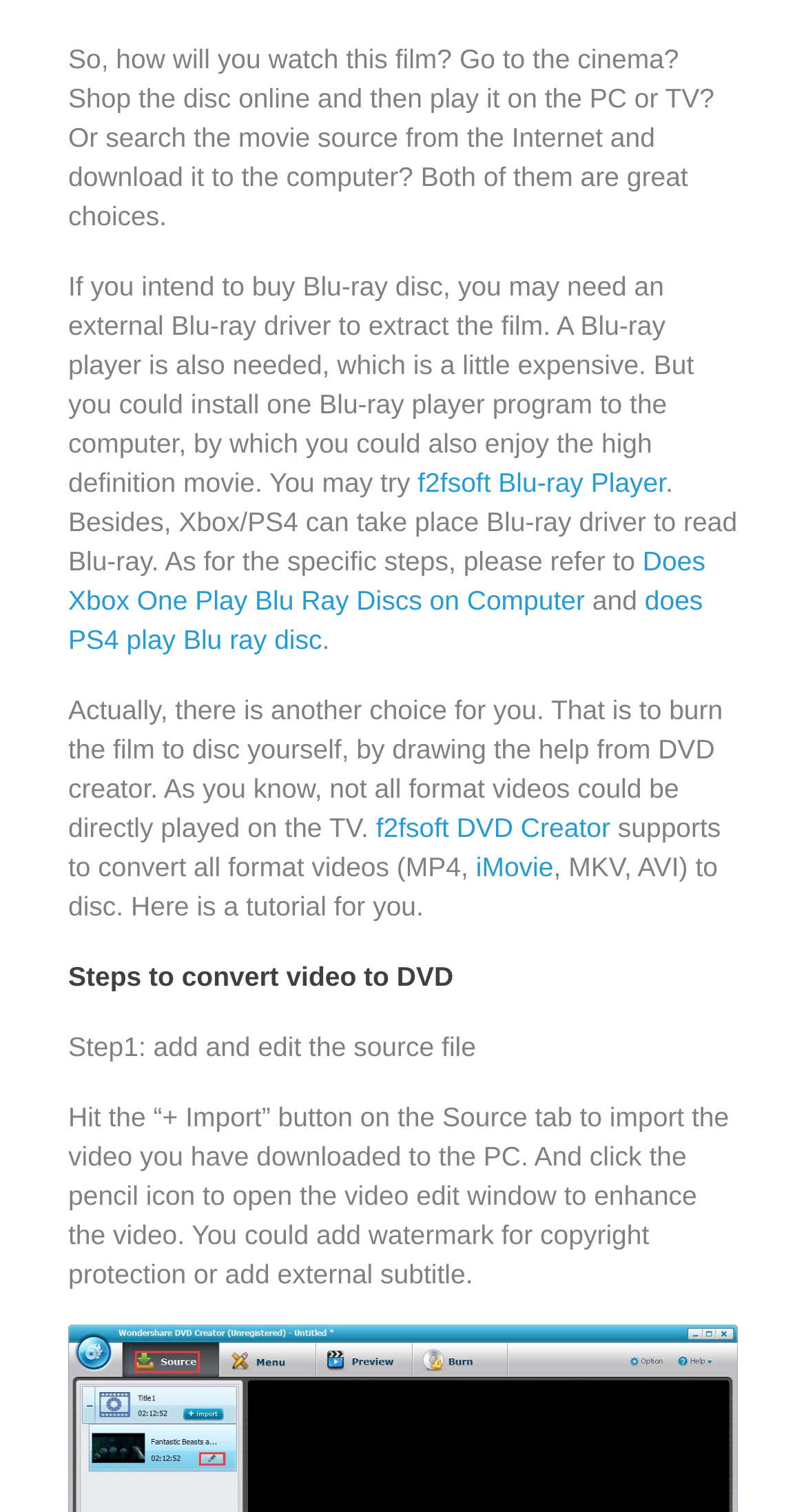From the webpage screenshot, predict the bounding box coordinates (top-left x, top-left y, bottom-right x, bottom-right y) for the UI element described here: f2fsoft DVD Creator

[0.466, 0.537, 0.757, 0.558]